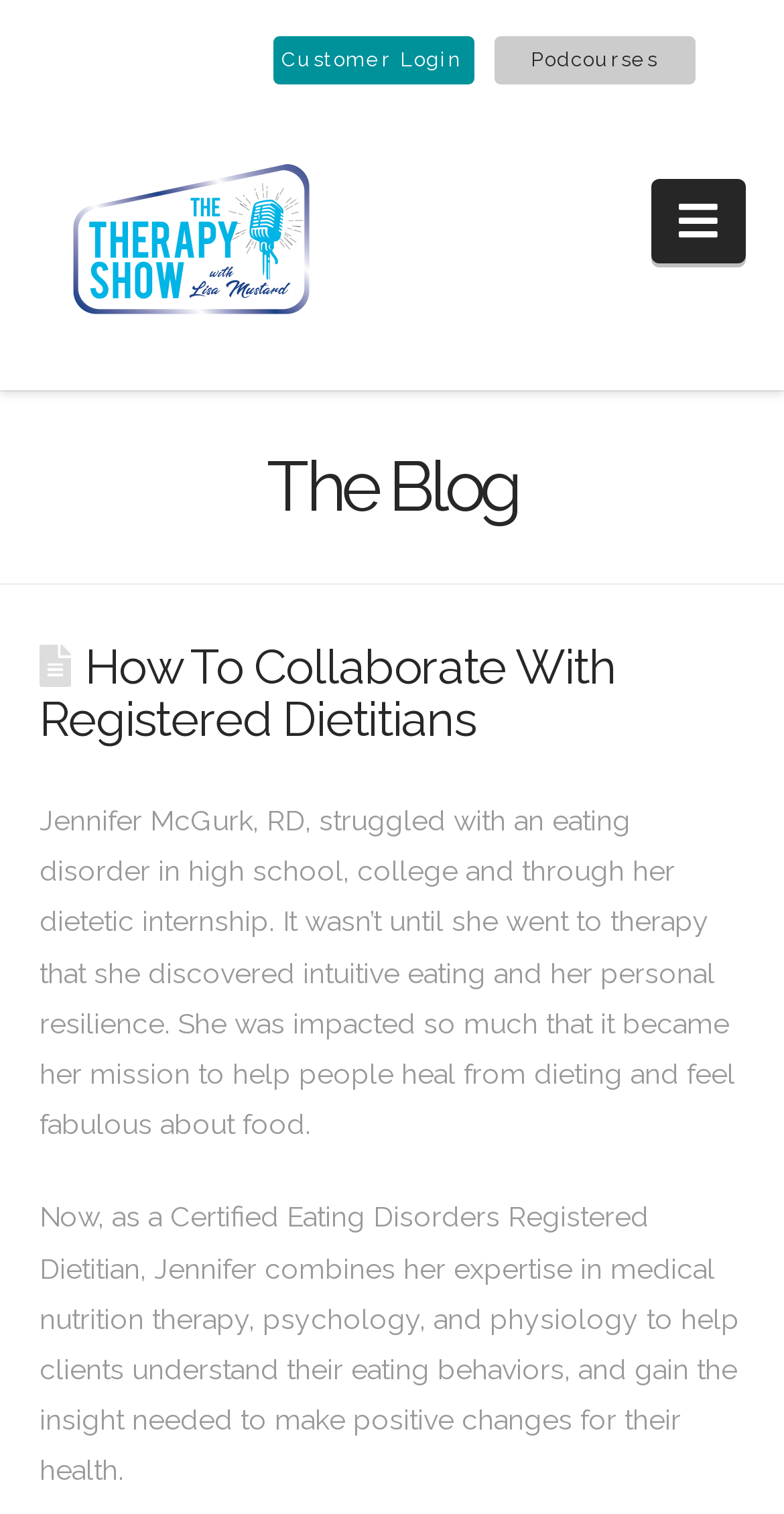Offer a meticulous description of the webpage's structure and content.

The webpage is about collaborating with registered dietitians, specifically featuring Lisa Mustard. At the top, there are three buttons: "Customer Login" and "Podcourses" on the right, and a navigation button on the far right. Below these buttons, there is a link to Lisa Mustard's profile, accompanied by an image of her.

The main content of the page is divided into sections. The first section is headed by "The Blog" and features a subheading "How To Collaborate With Registered Dietitians". Below this, there are two paragraphs of text. The first paragraph tells the story of Jennifer McGurk, a registered dietitian who struggled with an eating disorder and eventually discovered intuitive eating. The second paragraph describes Jennifer's work as a Certified Eating Disorders Registered Dietitian, helping clients understand their eating behaviors and make positive changes for their health.

At the very bottom of the page, there is a small link with an icon.